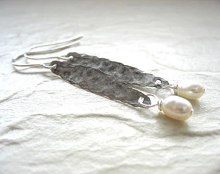What occasions are the earrings suitable for?
Give a single word or phrase answer based on the content of the image.

Casual and formal